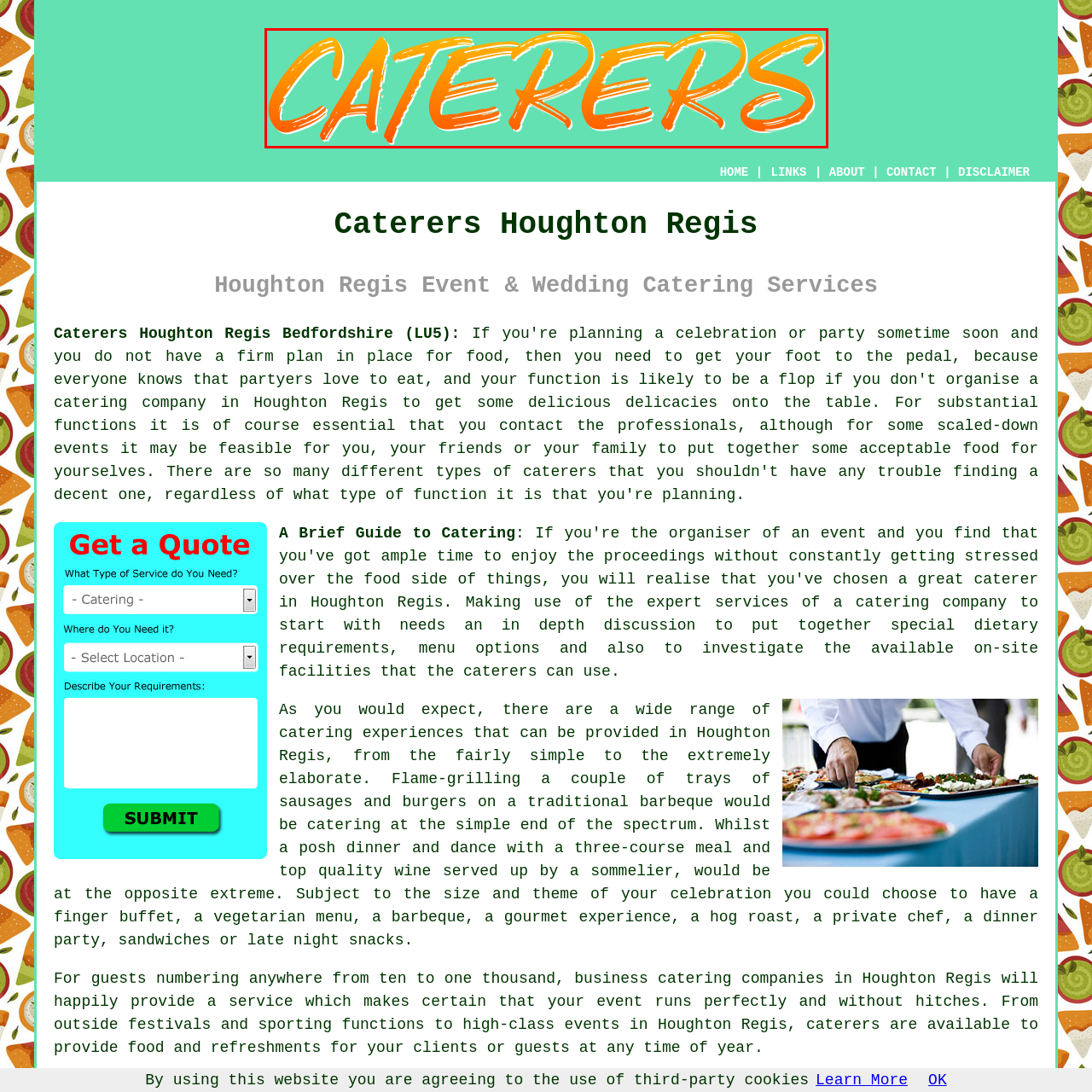Provide a comprehensive description of the image highlighted by the red bounding box.

The image prominently displays the word "CATERERS" in bold, stylish lettering, blending vibrant orange strokes against a soft turquoise background. This dynamic design highlights the catering services offered in Houghton Regis, appealing to potential clients seeking event and wedding catering solutions. Positioned at the top of the webpage, it serves as an eye-catching introduction to the services provided, inviting visitors to explore what Houghton Regis has to offer for their catering needs.